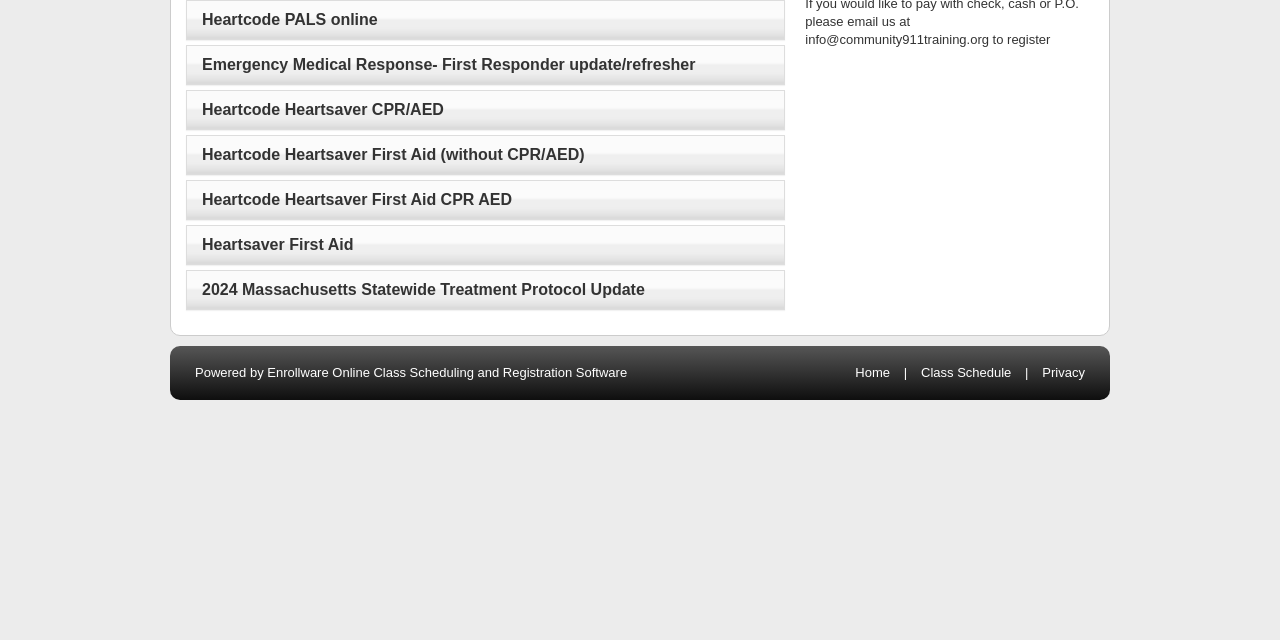From the webpage screenshot, identify the region described by Heartcode PALS online. Provide the bounding box coordinates as (top-left x, top-left y, bottom-right x, bottom-right y), with each value being a floating point number between 0 and 1.

[0.158, 0.002, 0.601, 0.061]